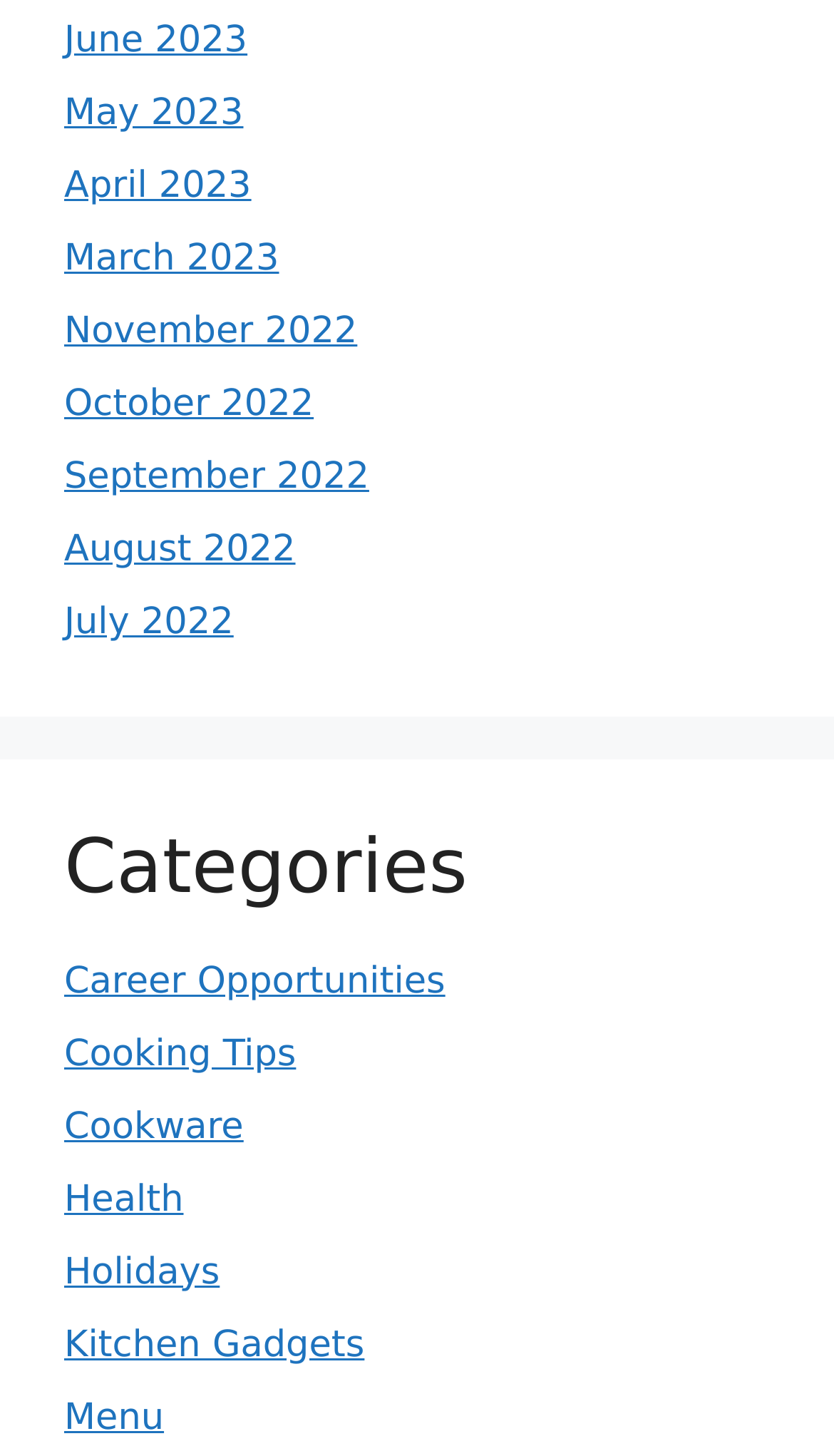Please find the bounding box for the following UI element description. Provide the coordinates in (top-left x, top-left y, bottom-right x, bottom-right y) format, with values between 0 and 1: Menu

[0.077, 0.959, 0.197, 0.988]